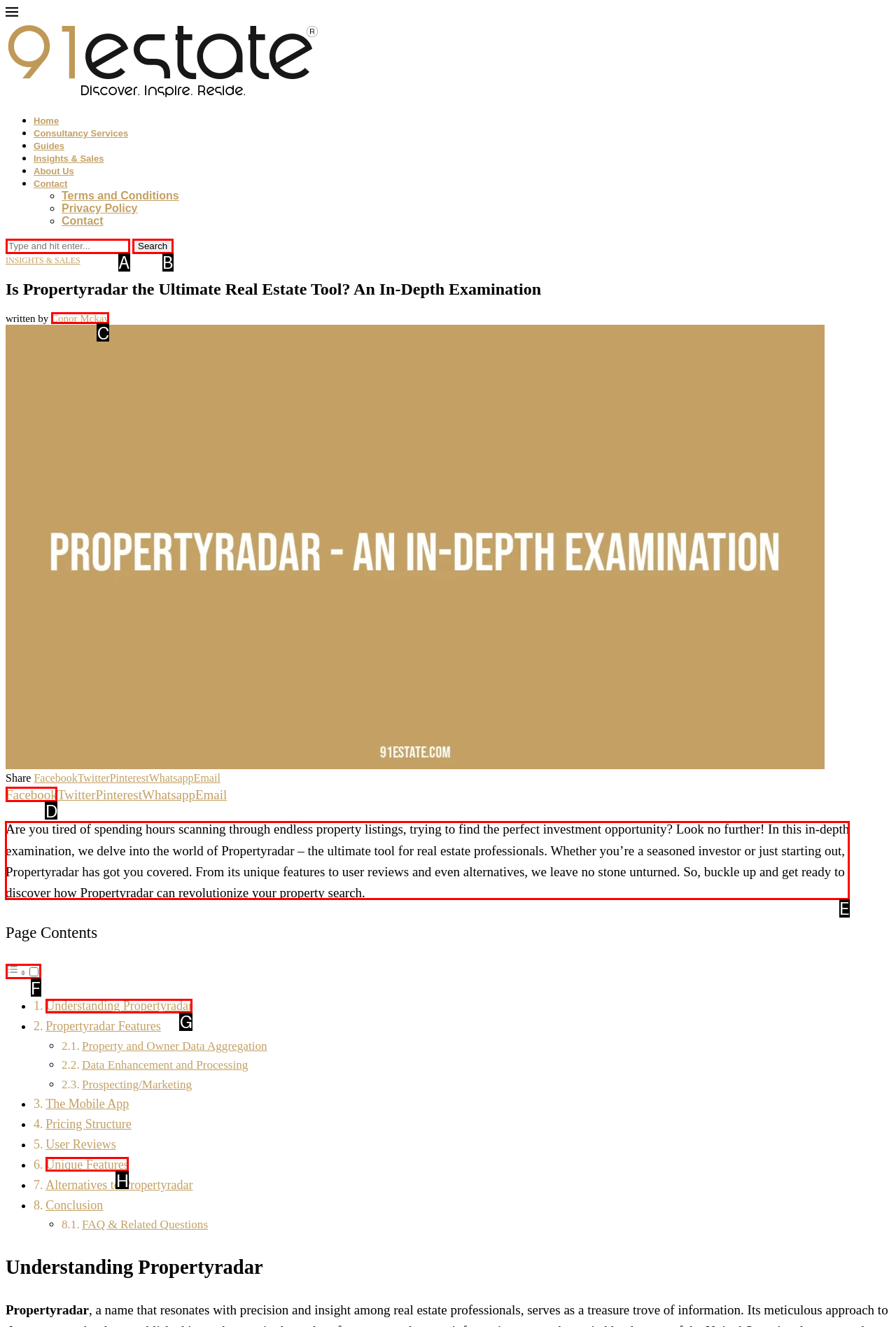Which option should be clicked to complete this task: Read the article
Reply with the letter of the correct choice from the given choices.

E